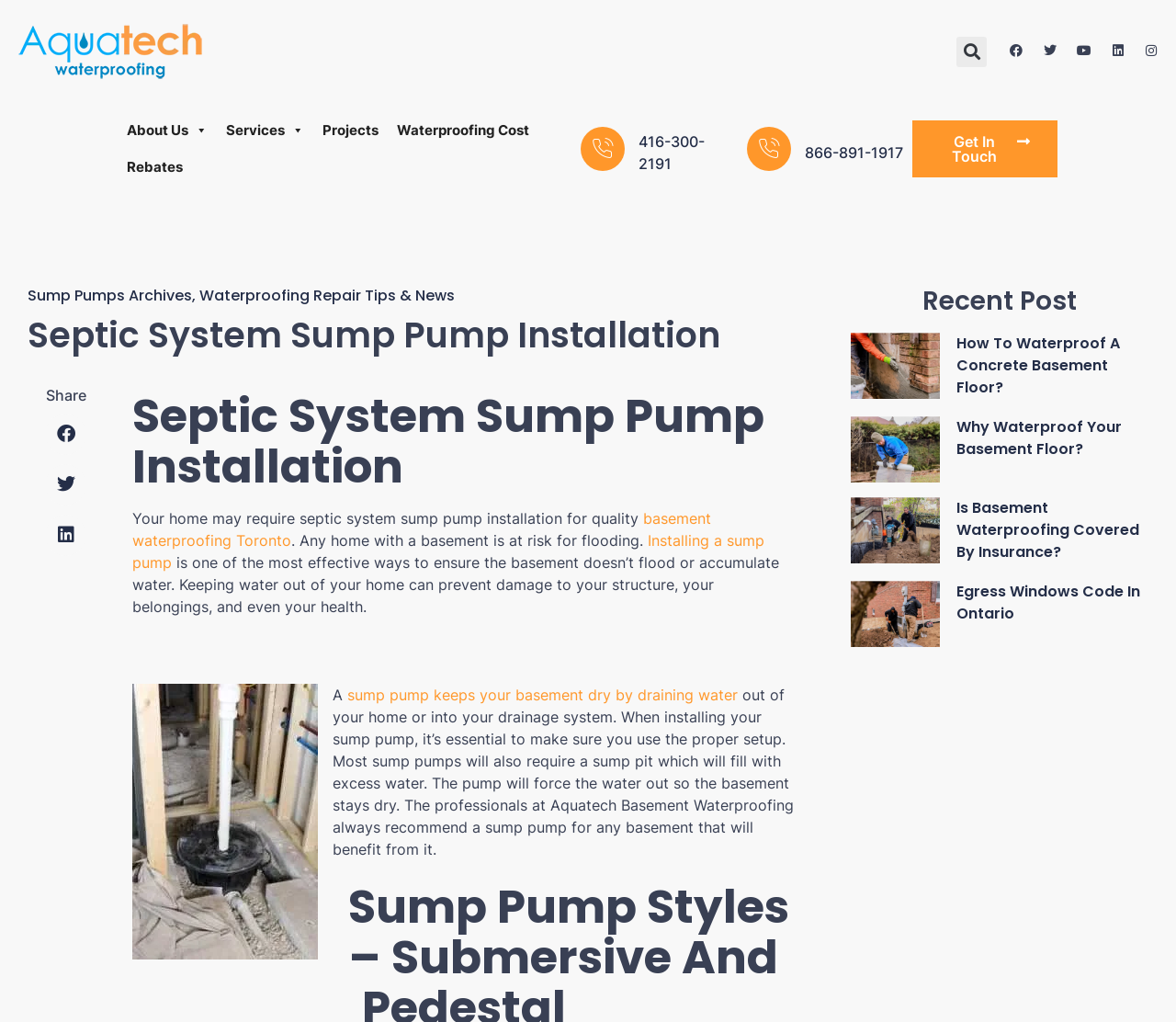Can you identify and provide the main heading of the webpage?

Septic System Sump Pump Installation